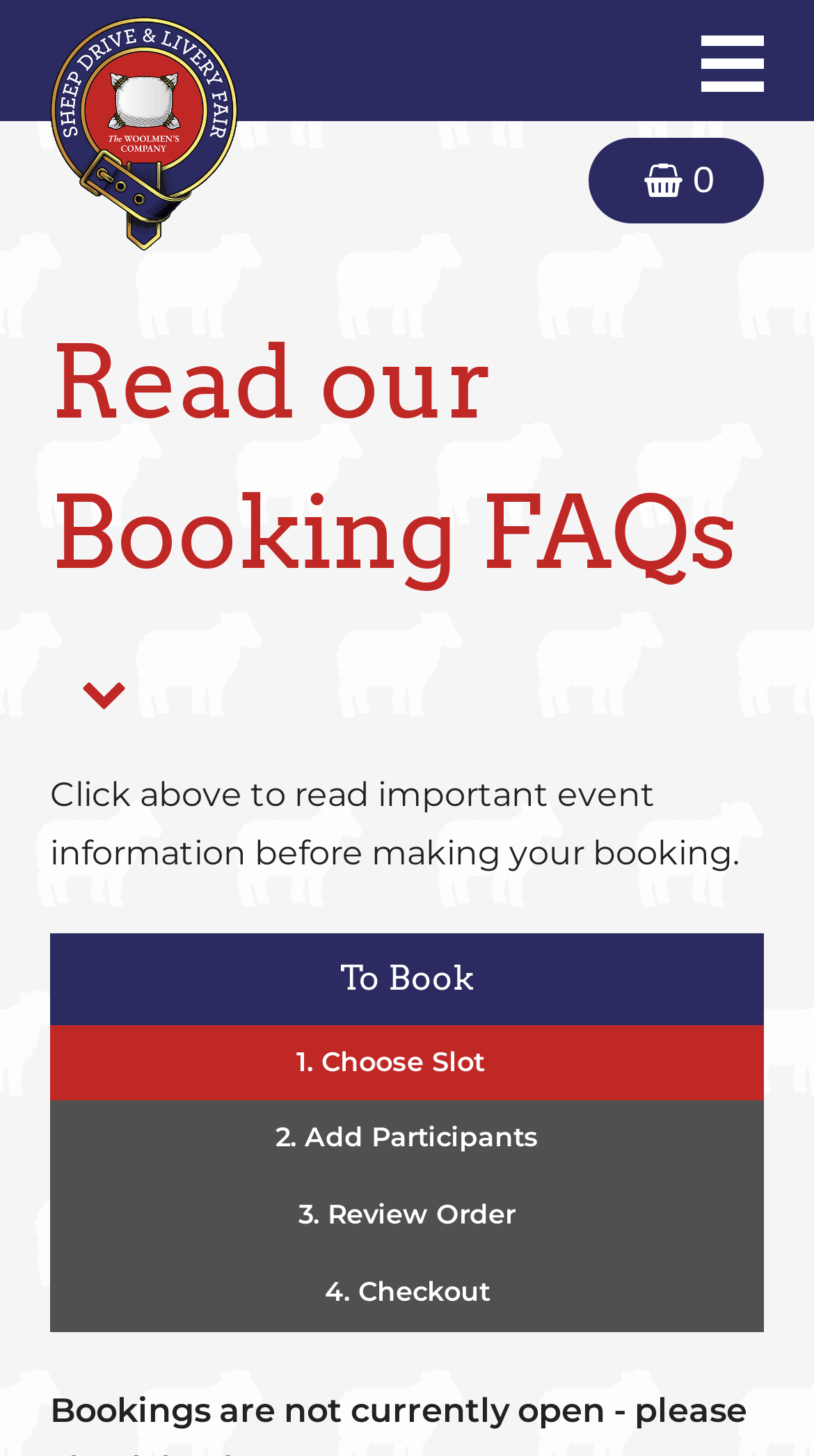What is the purpose of the 'PRIMARY MENU' button?
We need a detailed and exhaustive answer to the question. Please elaborate.

The 'PRIMARY MENU' button is present at the top right corner of the webpage, and it is mentioned that it controls the 'pookatheme-header__nav-container', which suggests that the purpose of this button is to expand the navigation menu.